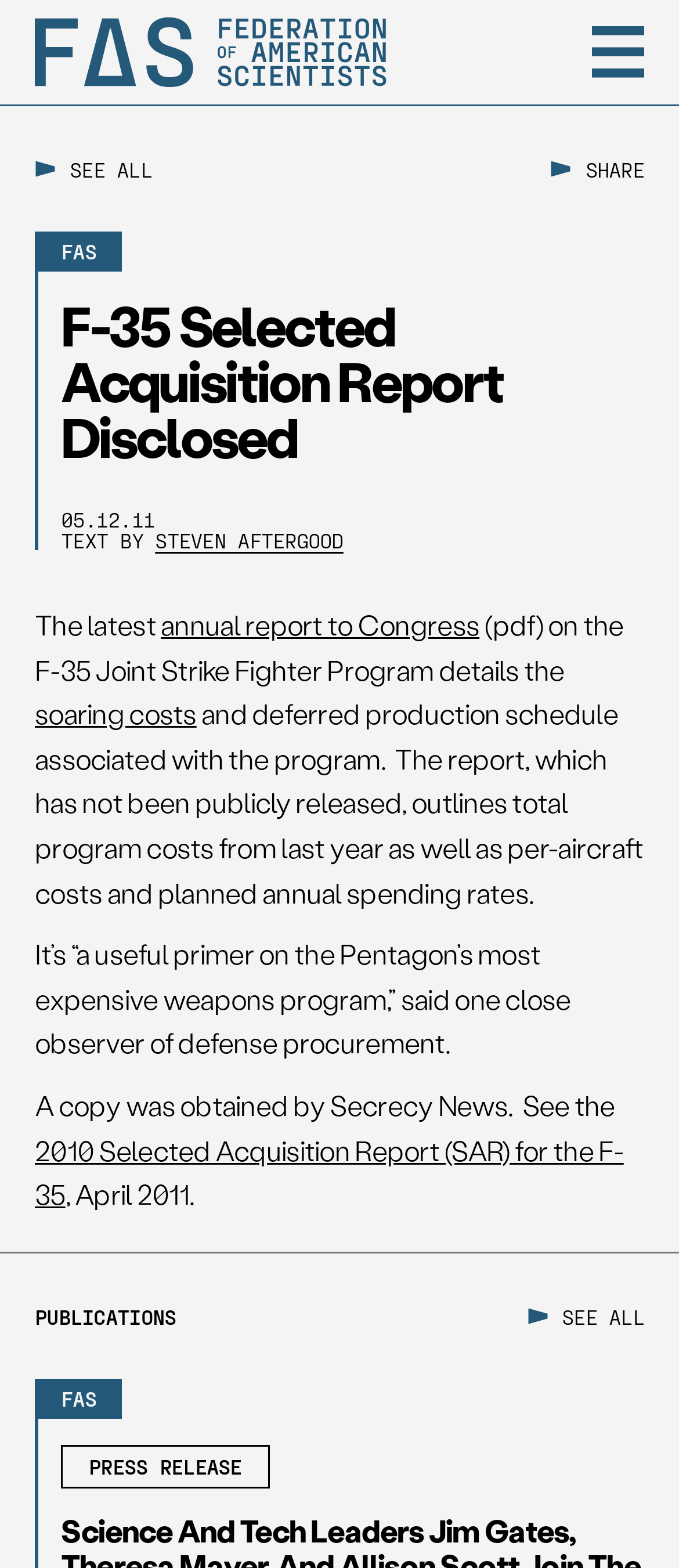Who wrote the text?
Please describe in detail the information shown in the image to answer the question.

The answer can be found in the link 'STEVEN AFTERGOOD' which is located in the main content area of the webpage and is labeled as 'TEXT BY'.